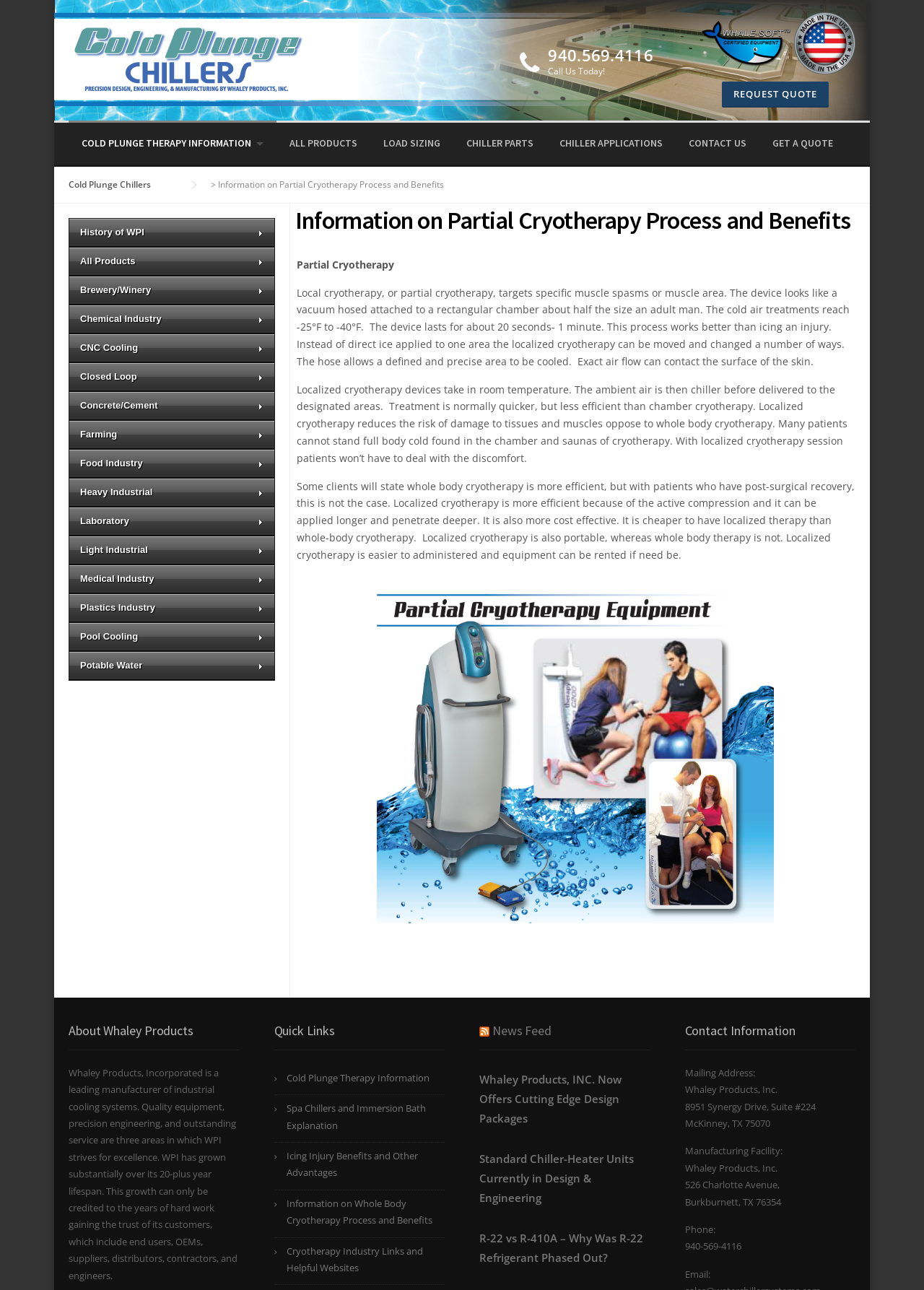What is the temperature range of the cold air treatments?
Could you answer the question with a detailed and thorough explanation?

I found the temperature range by reading the article on partial cryotherapy process and benefits, which states that 'The cold air treatments reach -25°F to -40°F'.